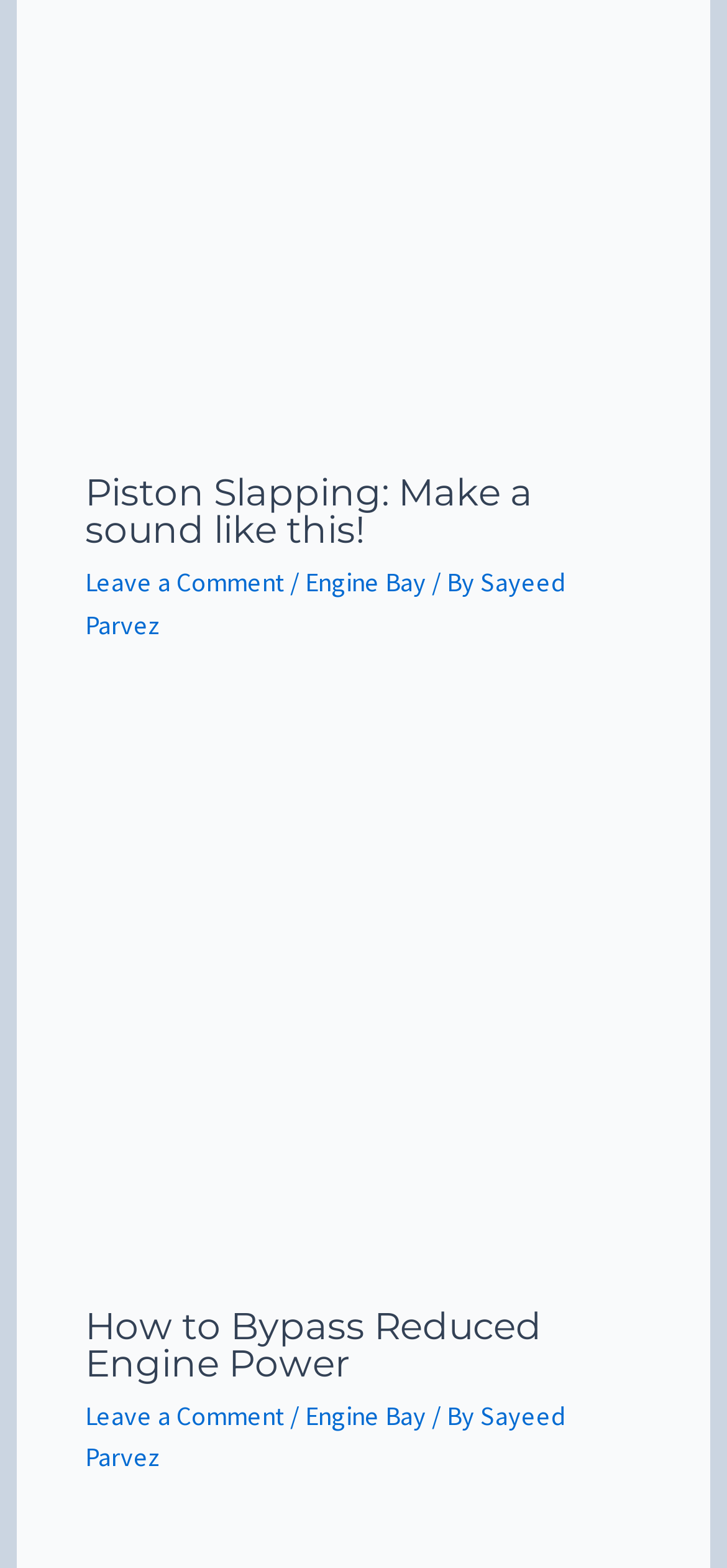Please respond in a single word or phrase: 
What is the title of the second article?

How to Bypass Reduced Engine Power